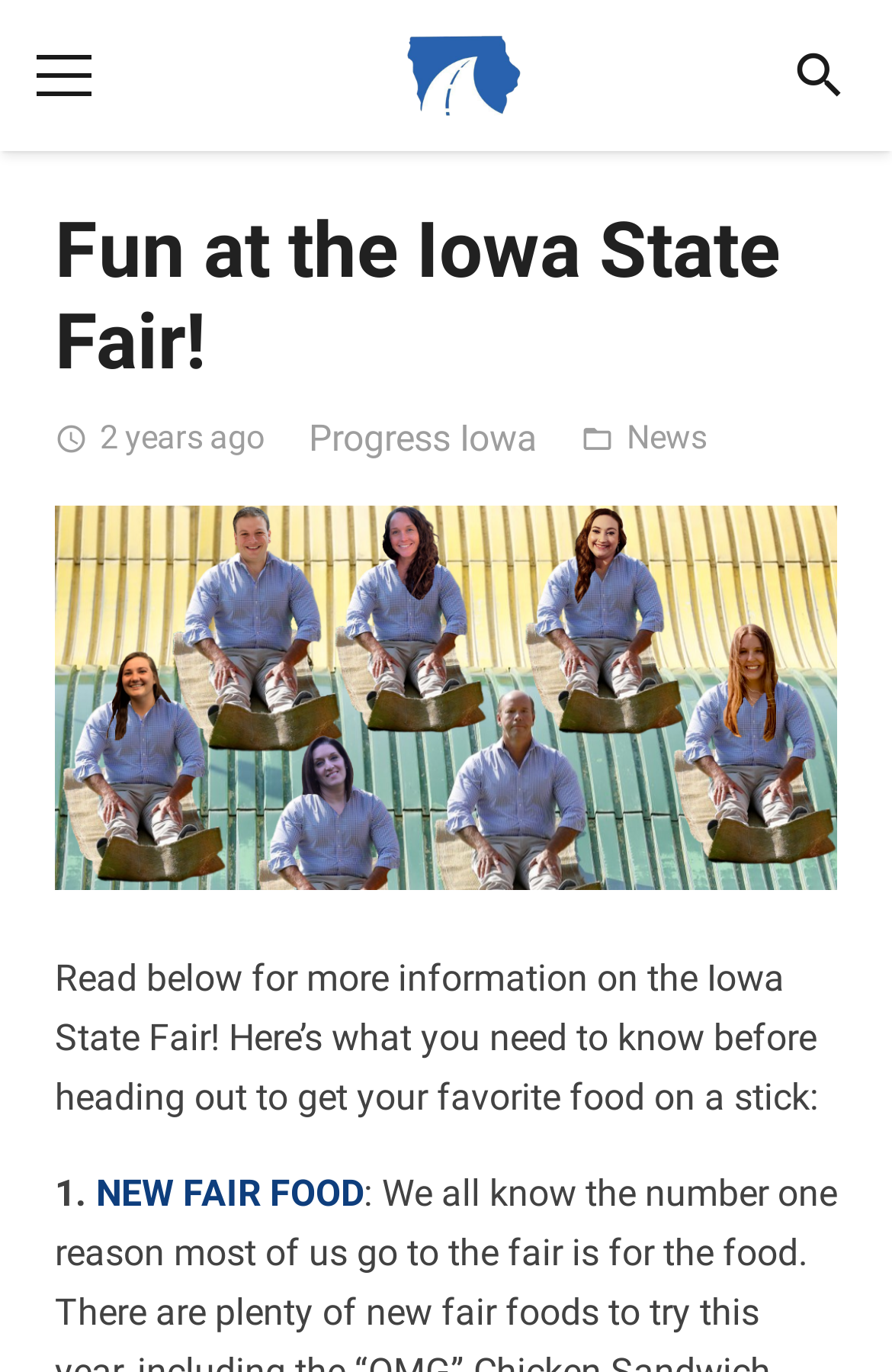Respond with a single word or short phrase to the following question: 
What is the date of the latest update?

15 August 2022